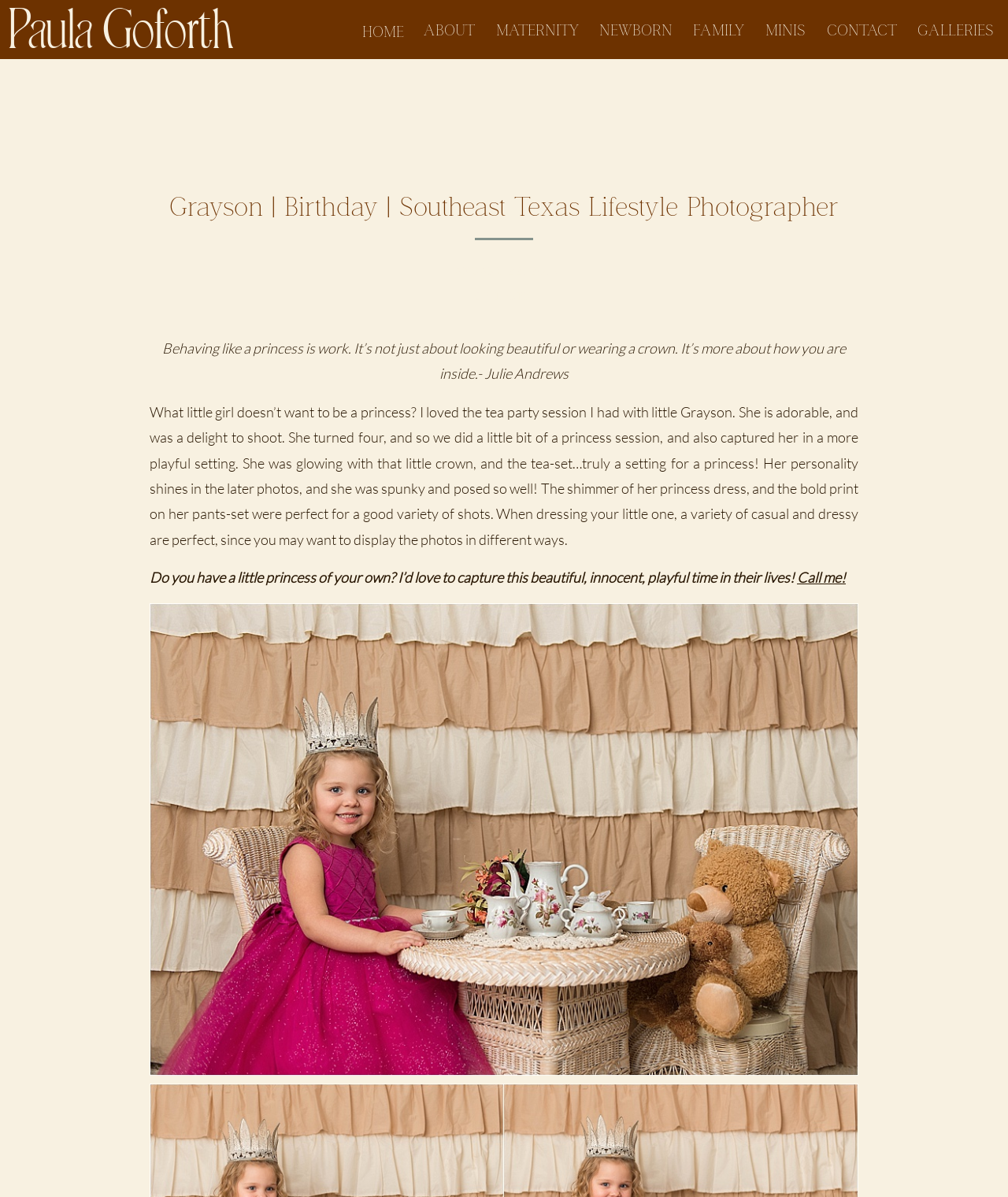Determine the bounding box coordinates for the element that should be clicked to follow this instruction: "Click the 'Call me!' link". The coordinates should be given as four float numbers between 0 and 1, in the format [left, top, right, bottom].

[0.791, 0.475, 0.839, 0.49]